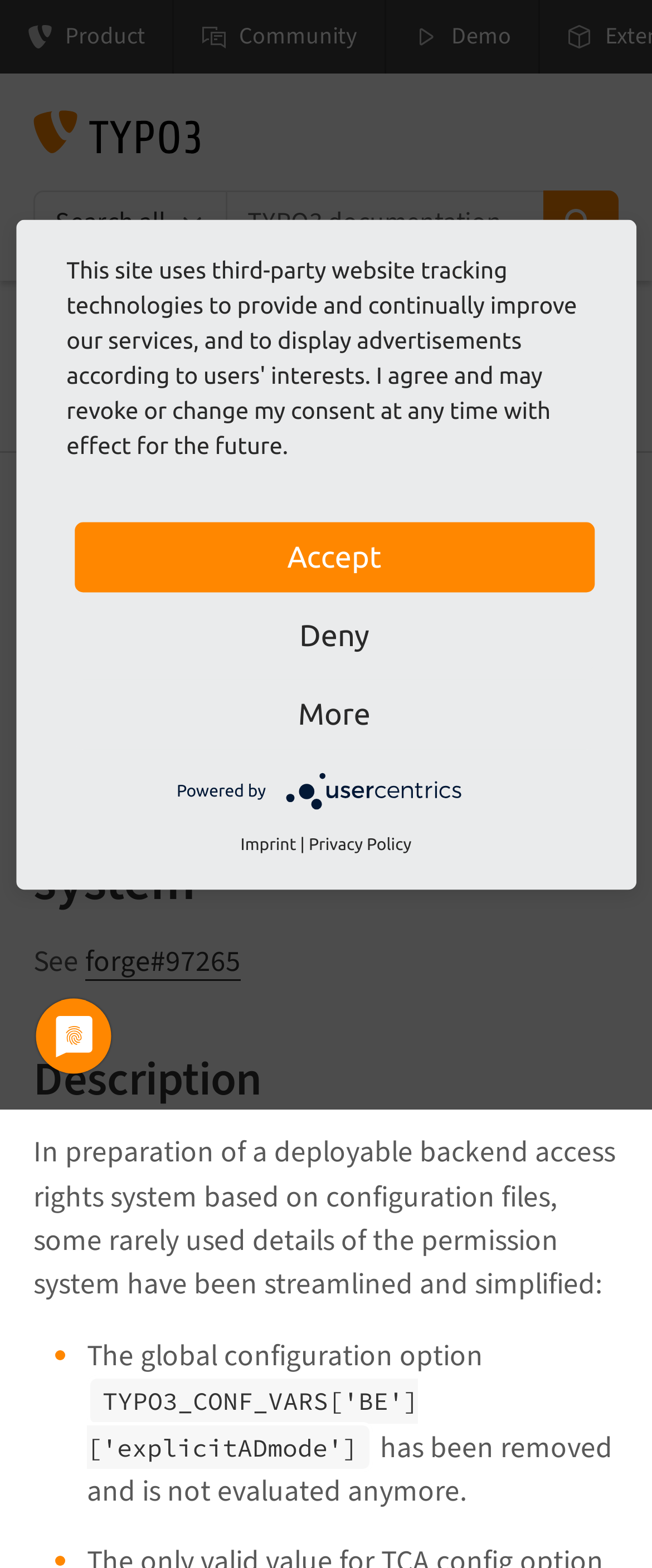How many buttons are there in the dialog box?
Please describe in detail the information shown in the image to answer the question.

I looked at the dialog box and counted the buttons, which are 'Accept', 'Deny', and 'More', so there are 3 buttons in total.